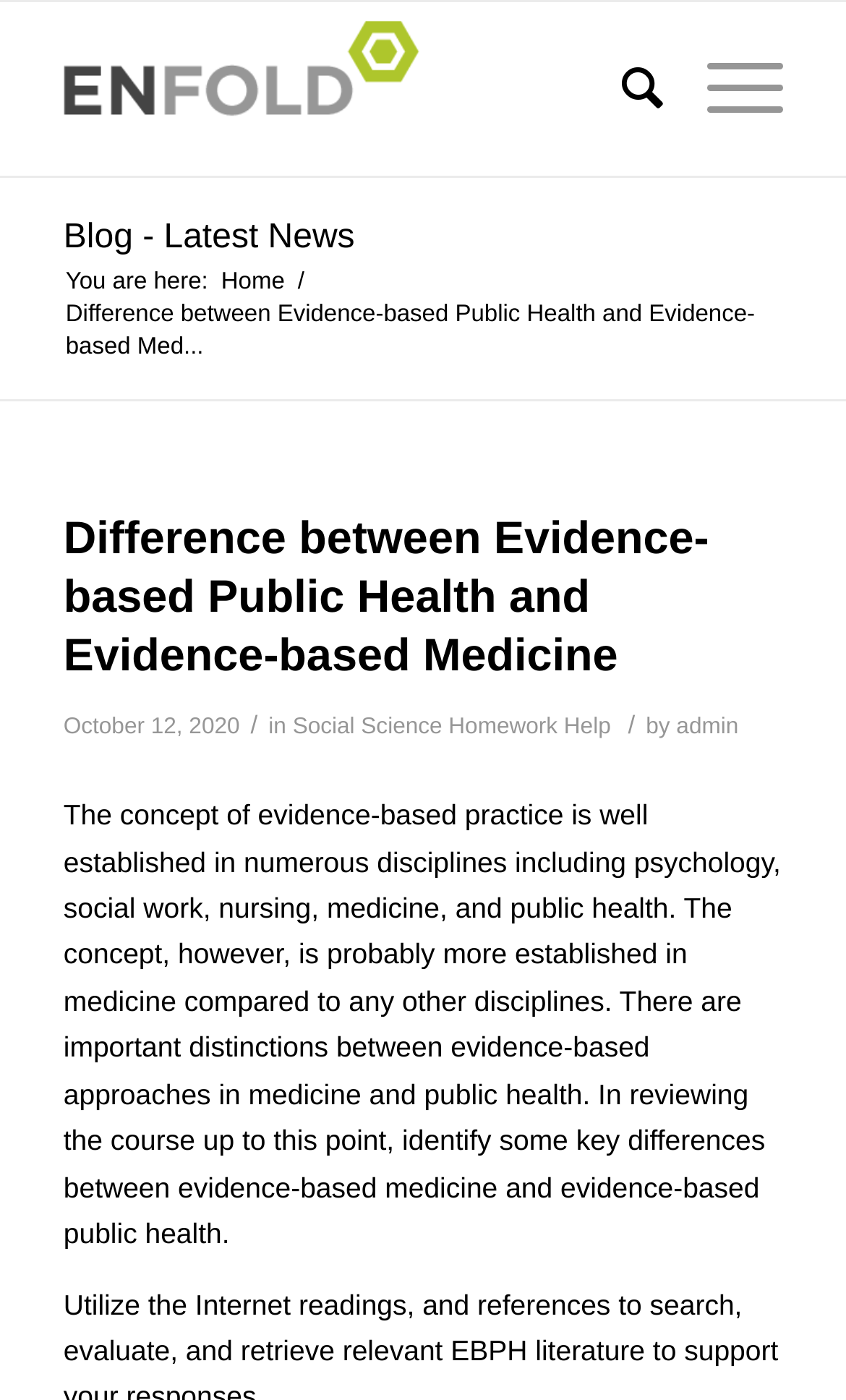Provide the bounding box coordinates of the UI element this sentence describes: "Social Science Homework Help".

[0.346, 0.509, 0.722, 0.528]